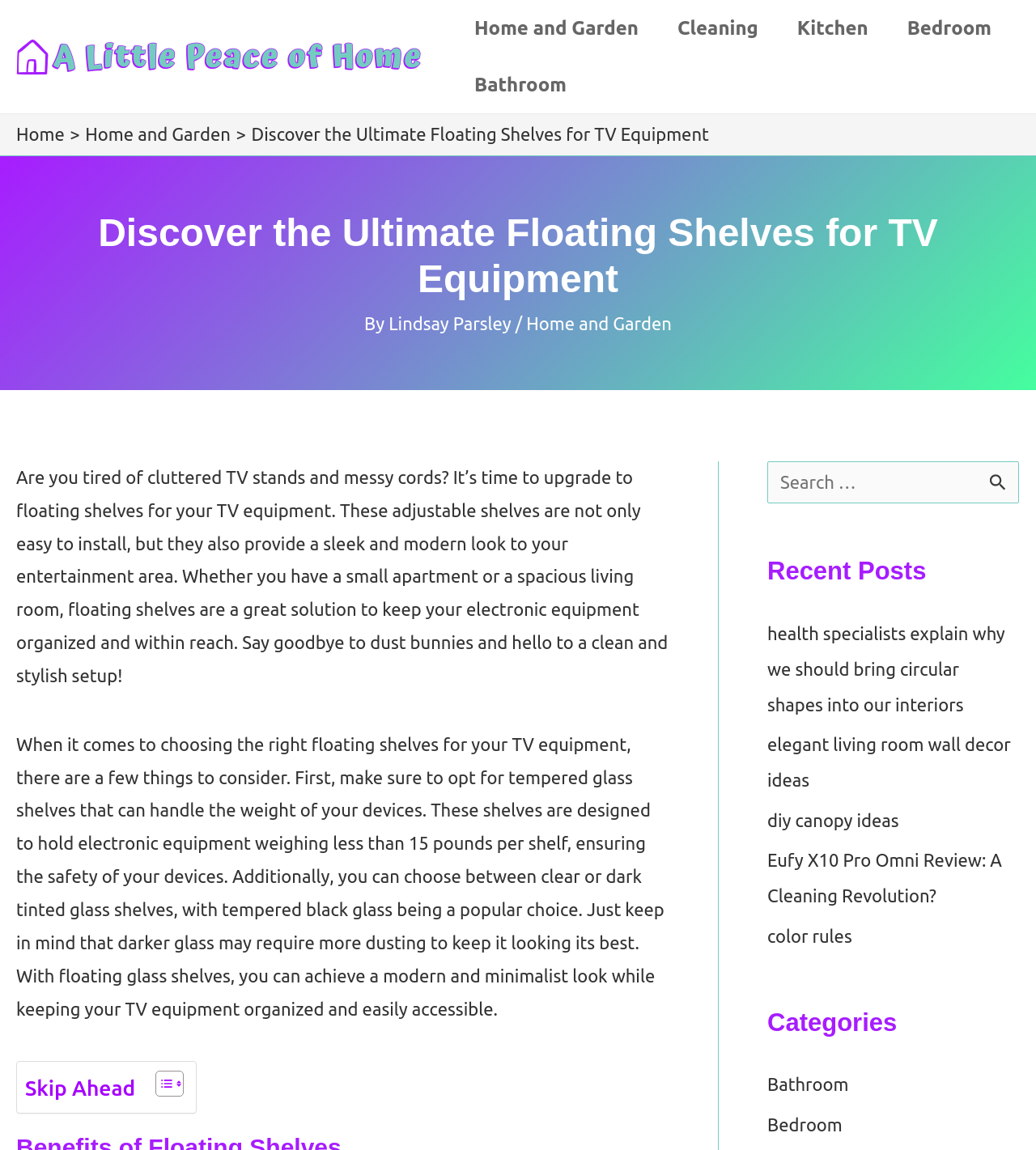Predict the bounding box of the UI element based on the description: "Lindsay Parsley". The coordinates should be four float numbers between 0 and 1, formatted as [left, top, right, bottom].

[0.375, 0.272, 0.498, 0.29]